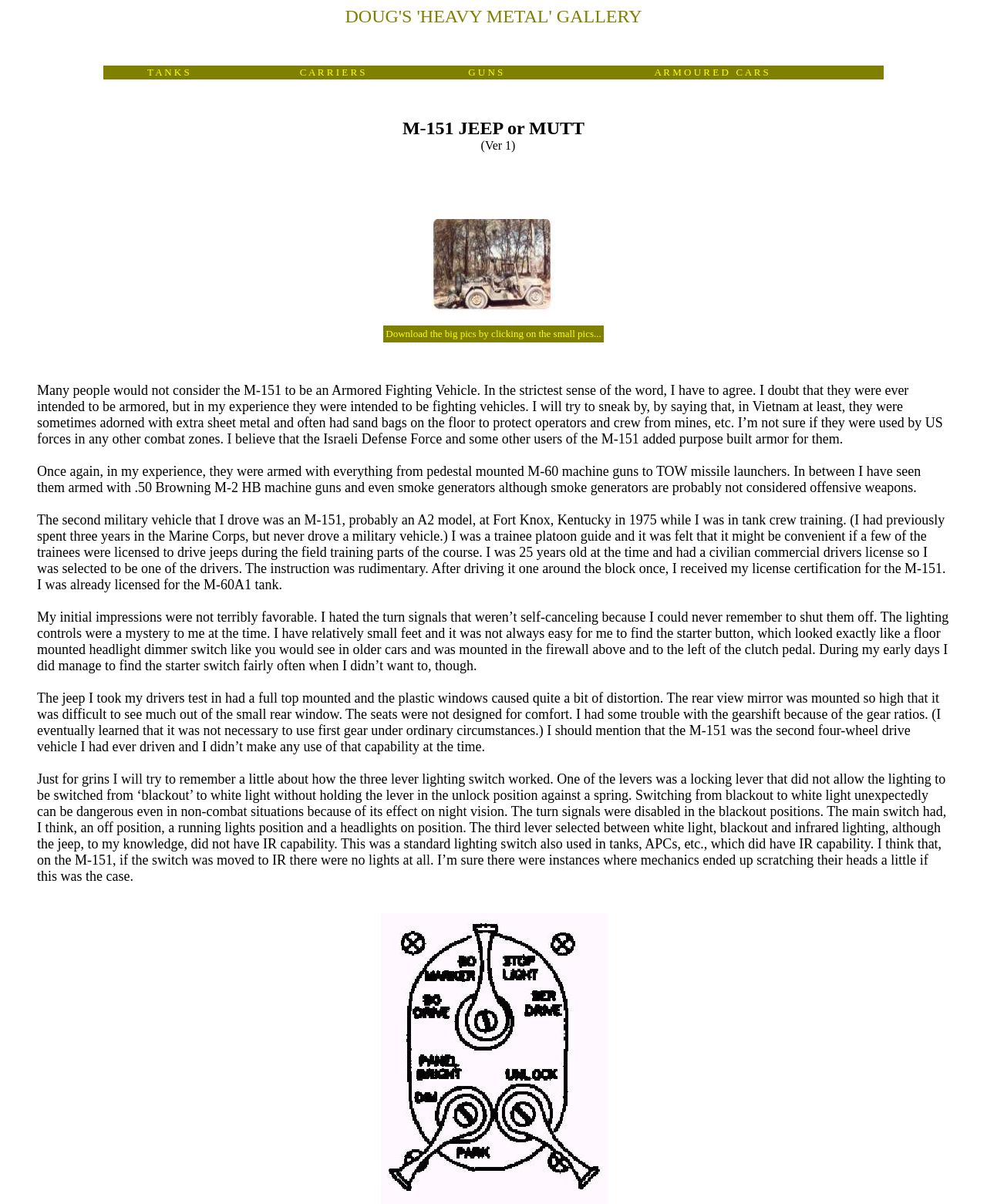What was the author's initial impression of the M-151?
Using the image, answer in one word or phrase.

Not terribly favorable